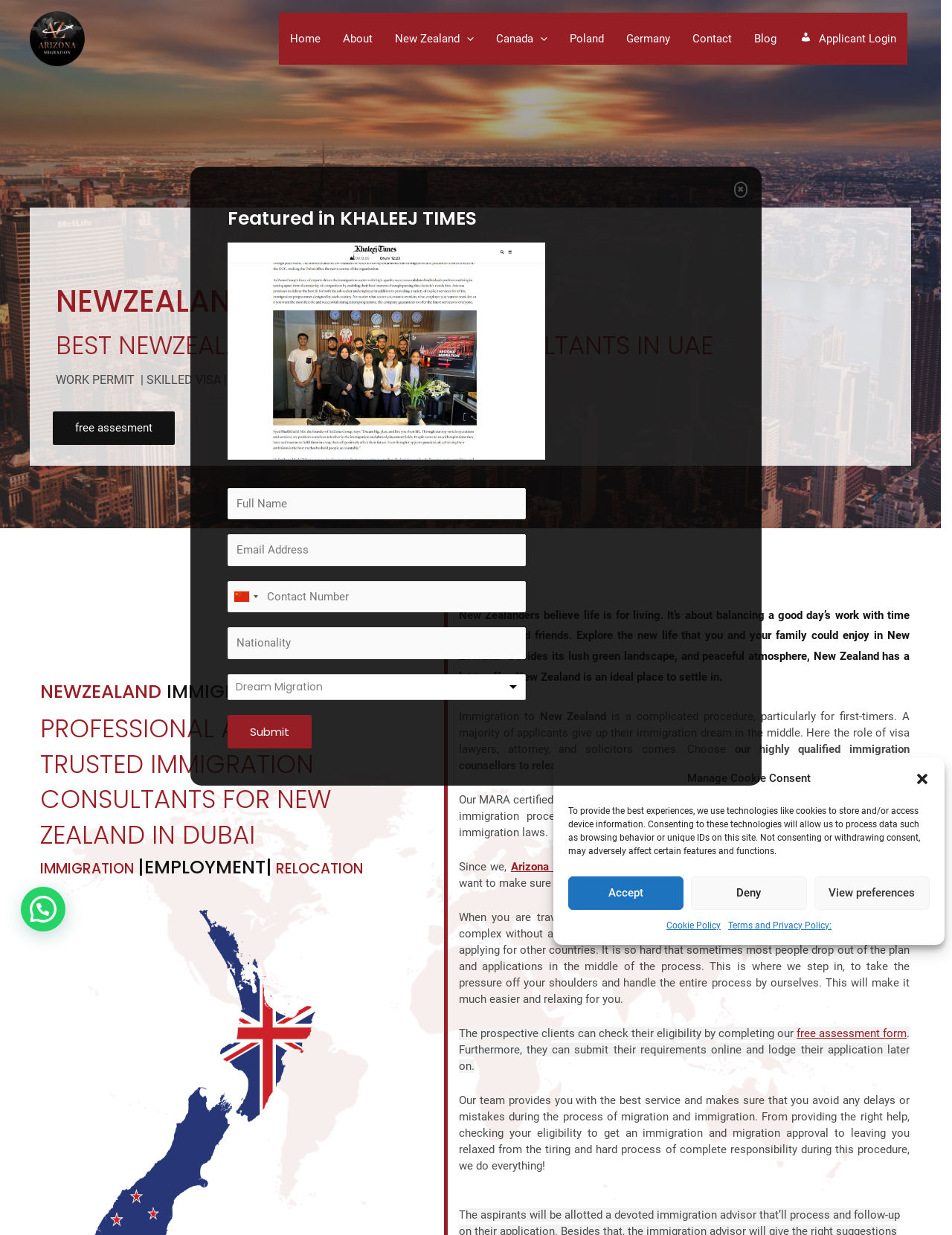Specify the bounding box coordinates of the area that needs to be clicked to achieve the following instruction: "select a country from the dropdown list".

[0.24, 0.471, 0.276, 0.495]